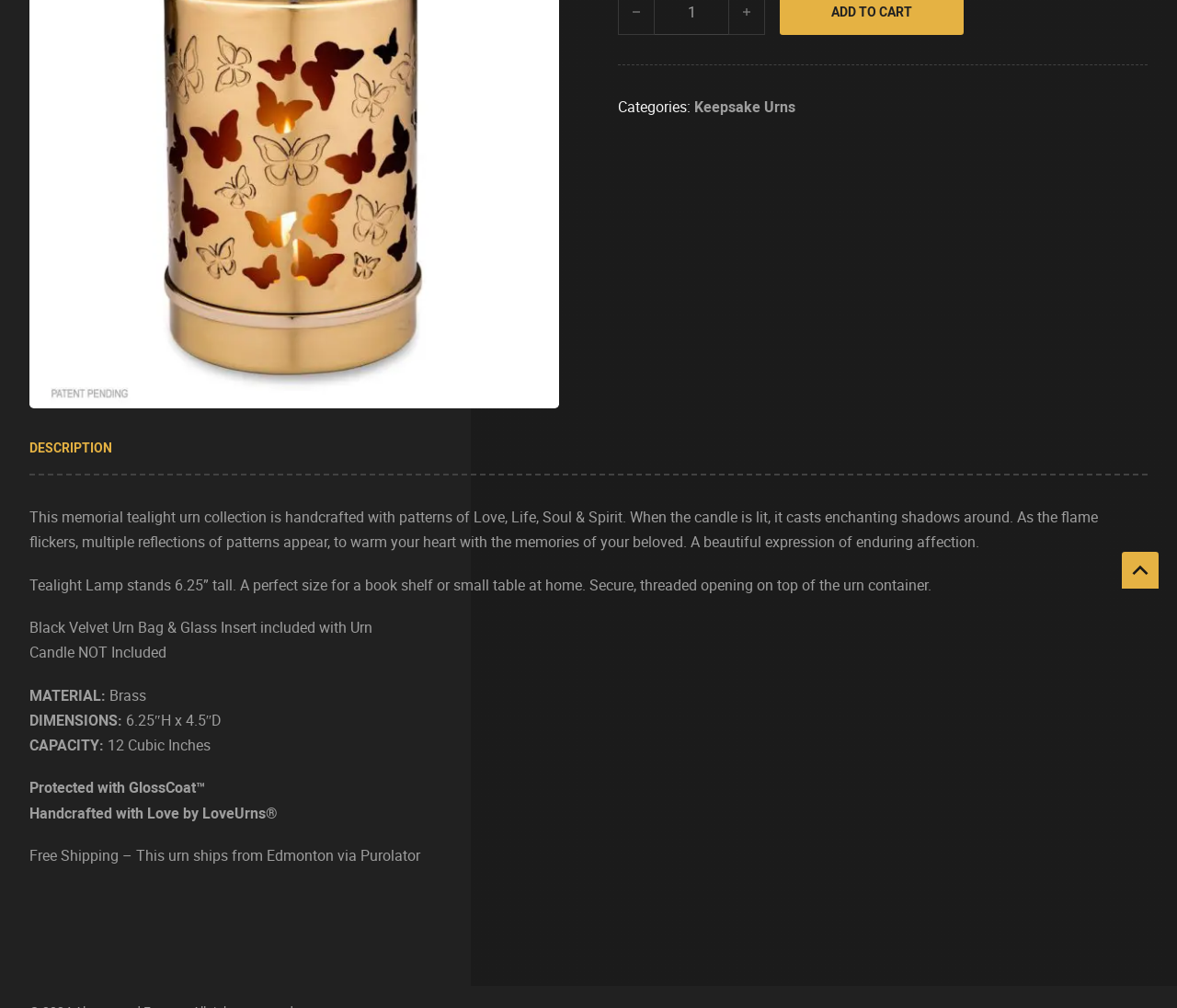Give the bounding box coordinates for the element described as: "Description".

[0.025, 0.436, 0.095, 0.453]